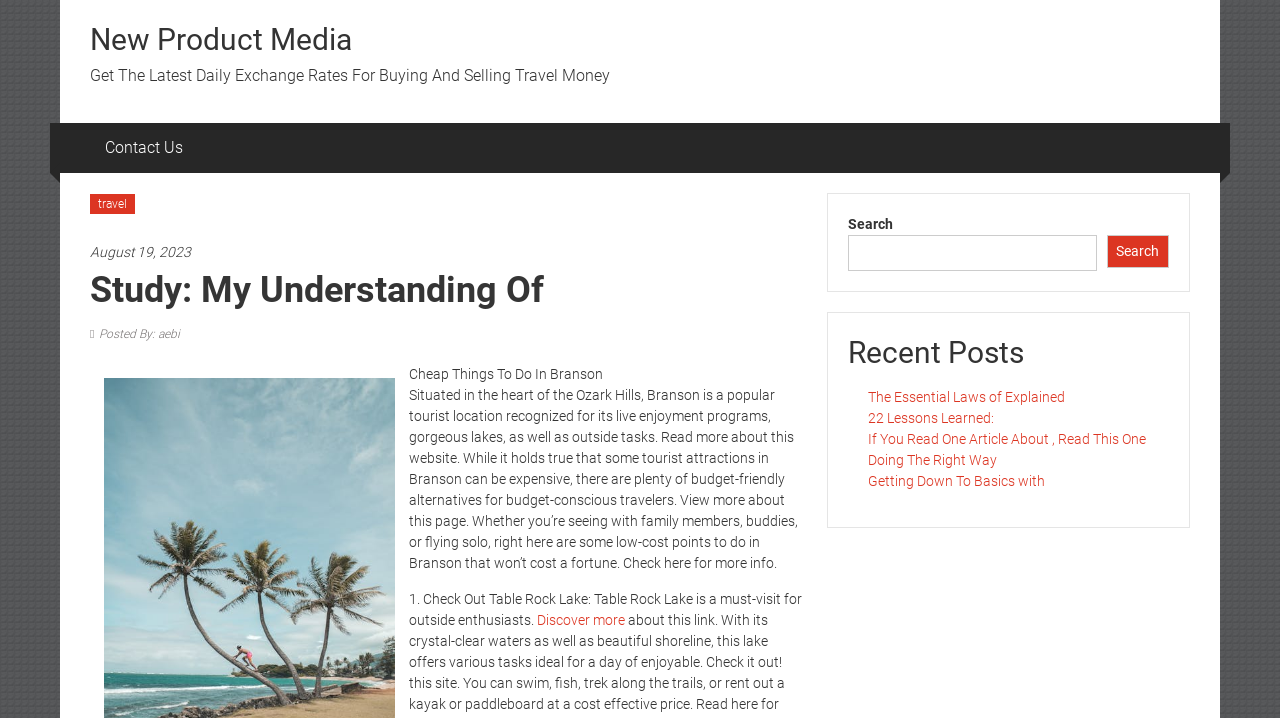Please identify the bounding box coordinates of where to click in order to follow the instruction: "Read more about Cheap Things To Do In Branson".

[0.32, 0.51, 0.471, 0.532]